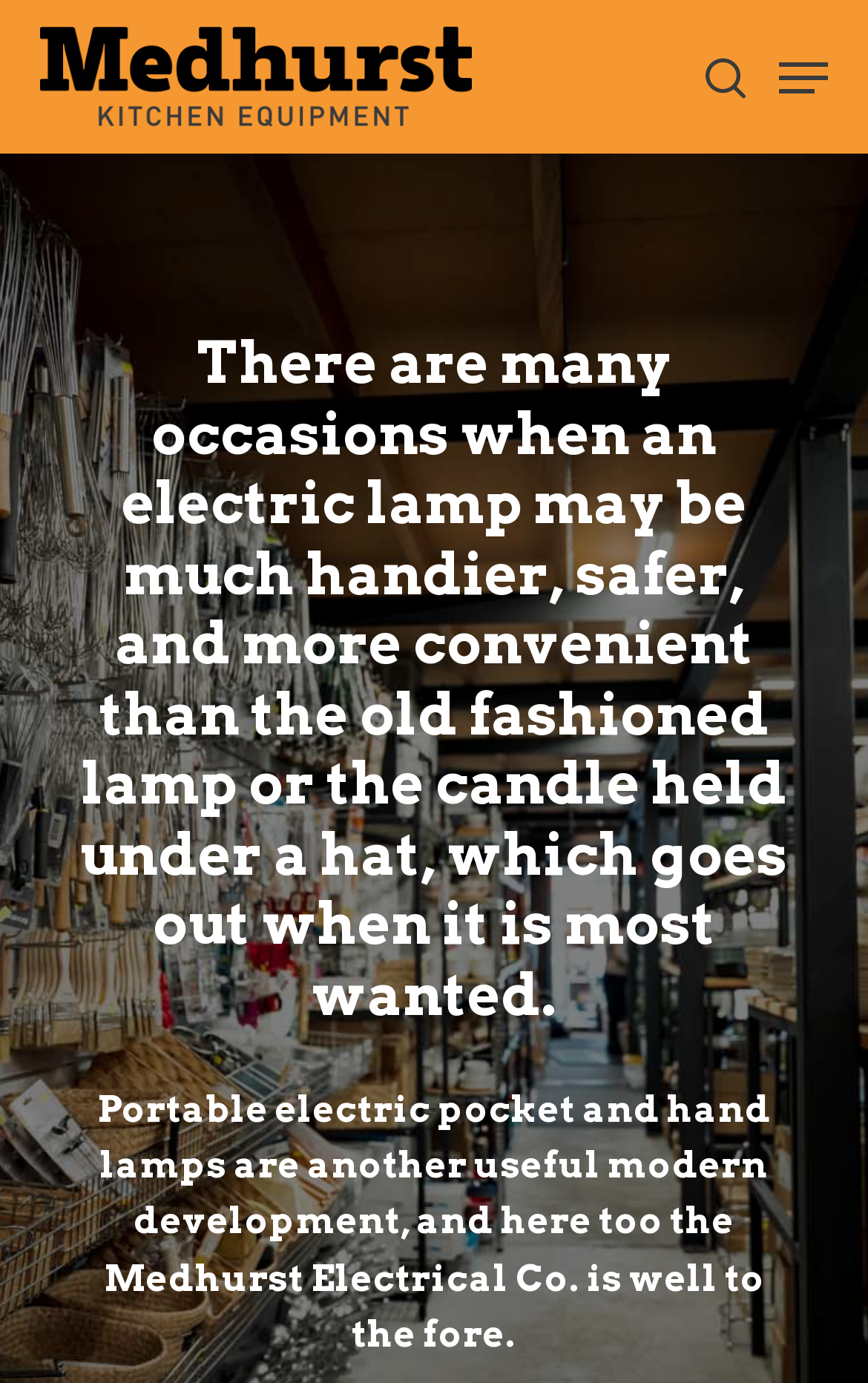Identify the bounding box for the UI element that is described as follows: "Rachel Broughton".

None